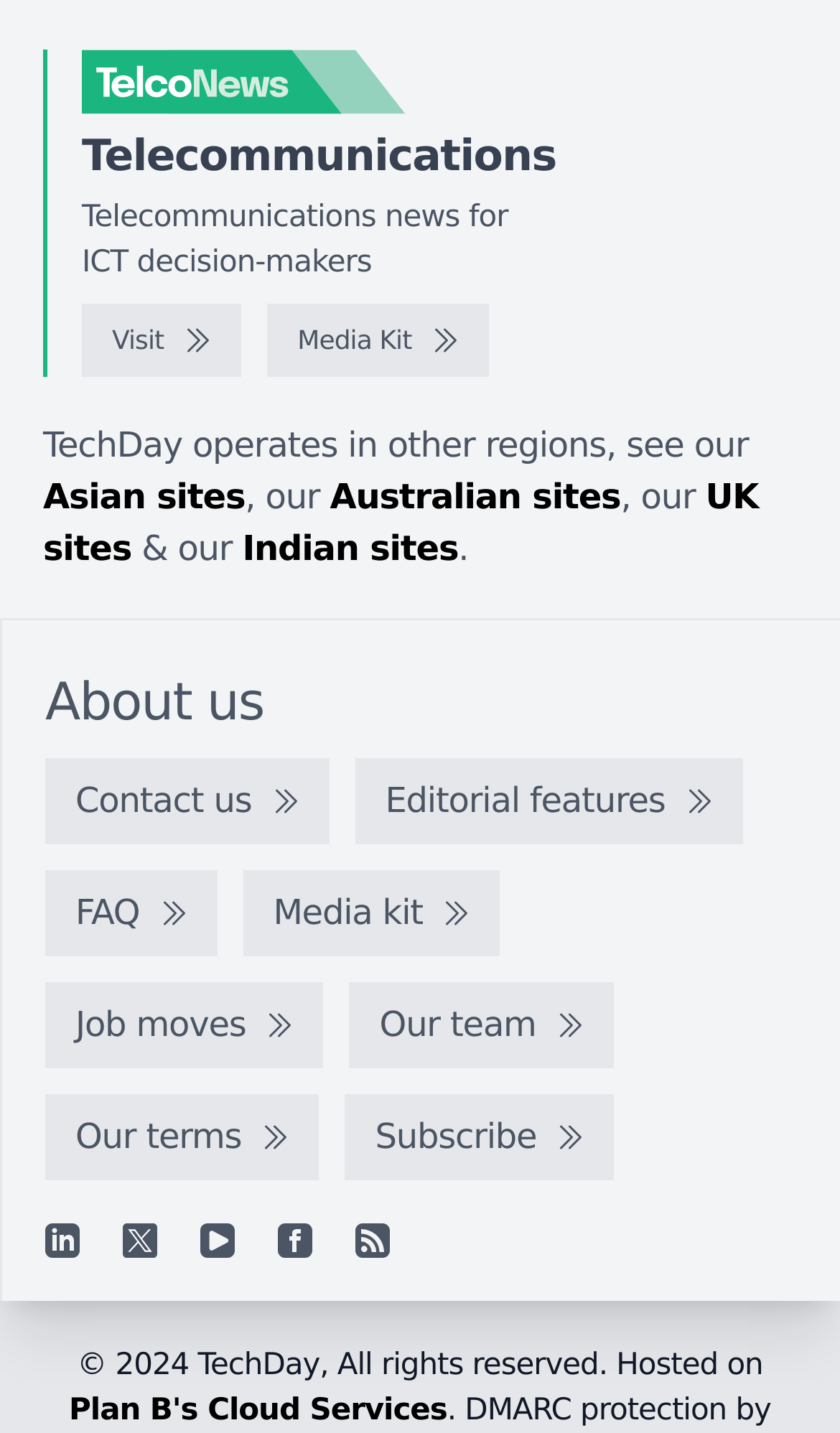Could you find the bounding box coordinates of the clickable area to complete this instruction: "Read about family seat"?

None